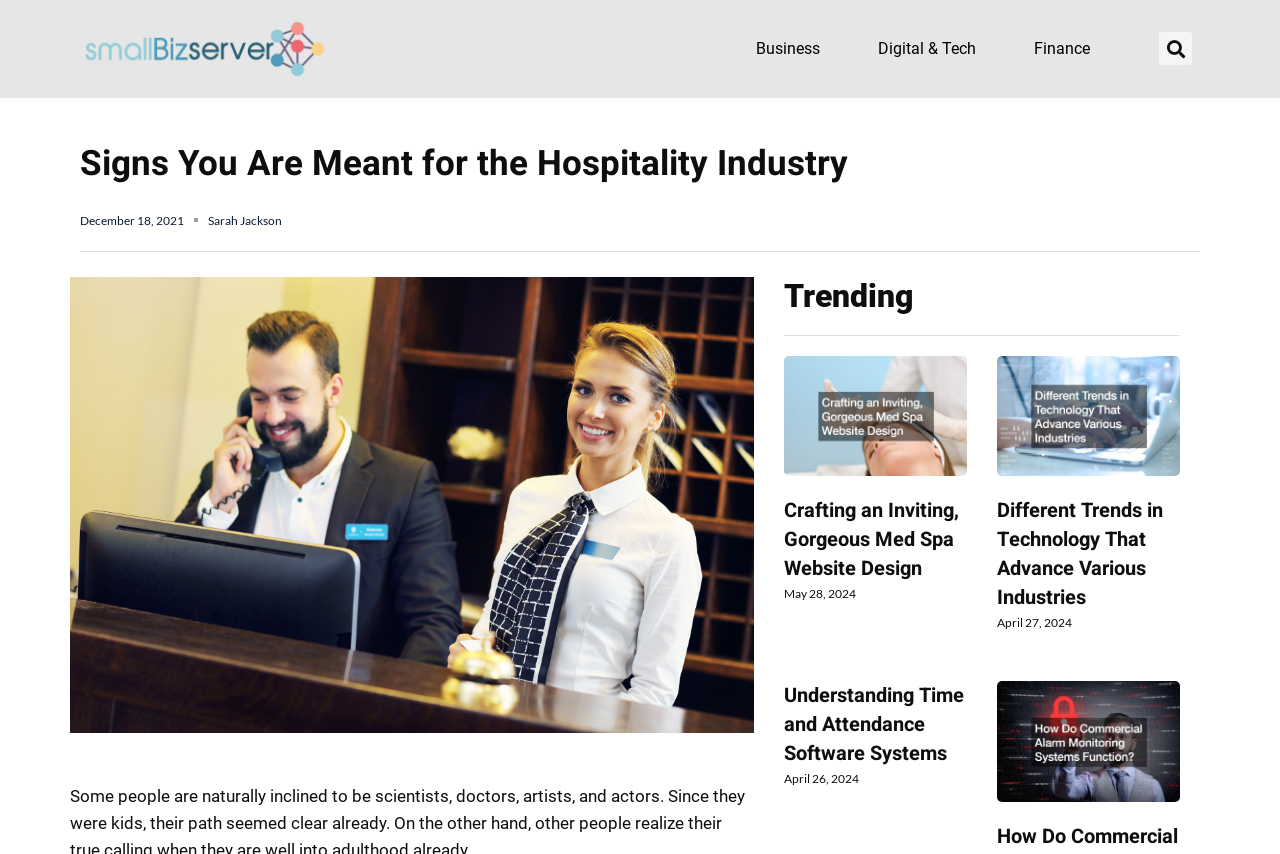Find the bounding box coordinates for the area that should be clicked to accomplish the instruction: "View Designer Handbags".

None